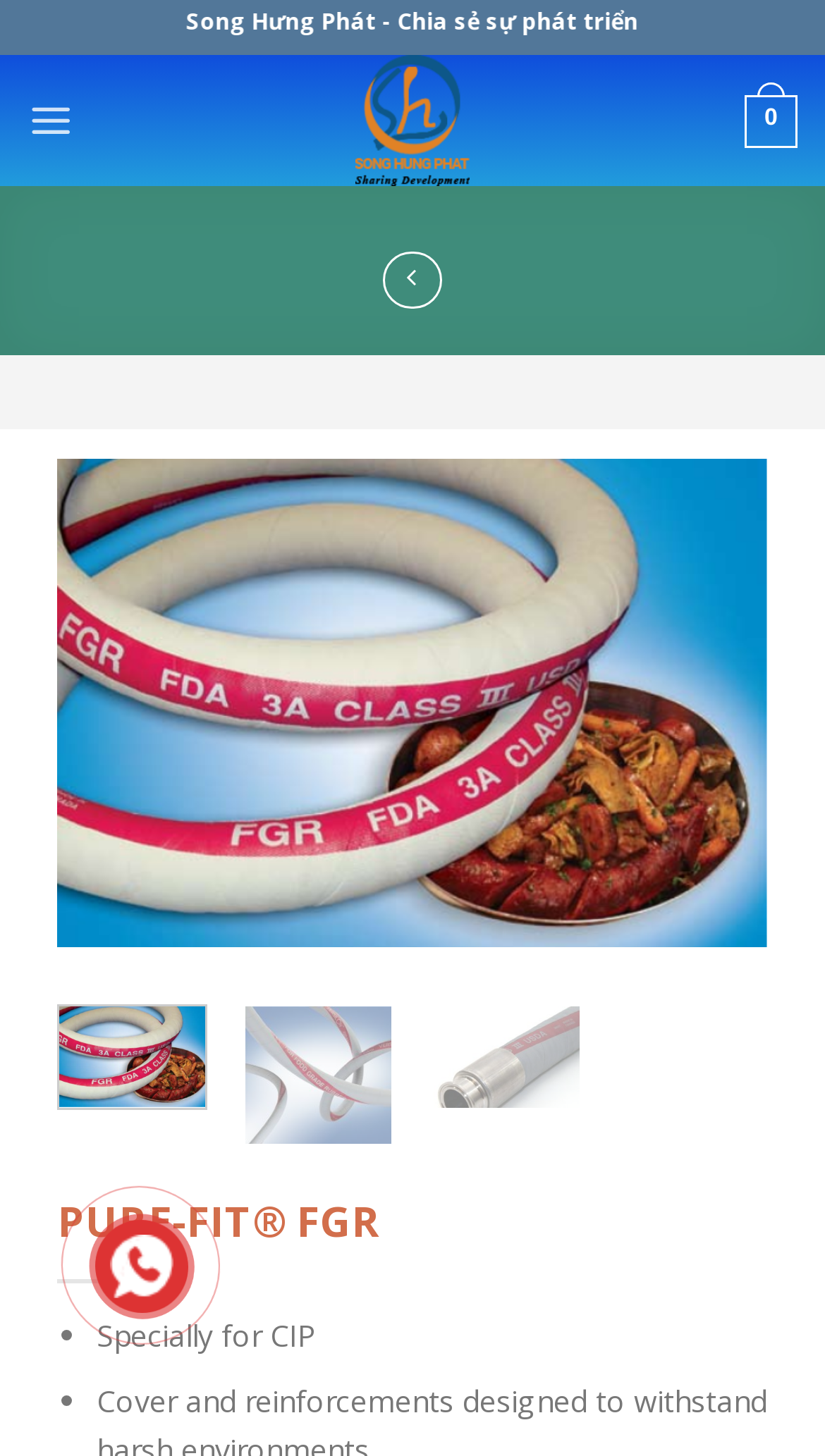Show the bounding box coordinates for the HTML element described as: "aria-label="Menu"".

[0.038, 0.059, 0.101, 0.13]